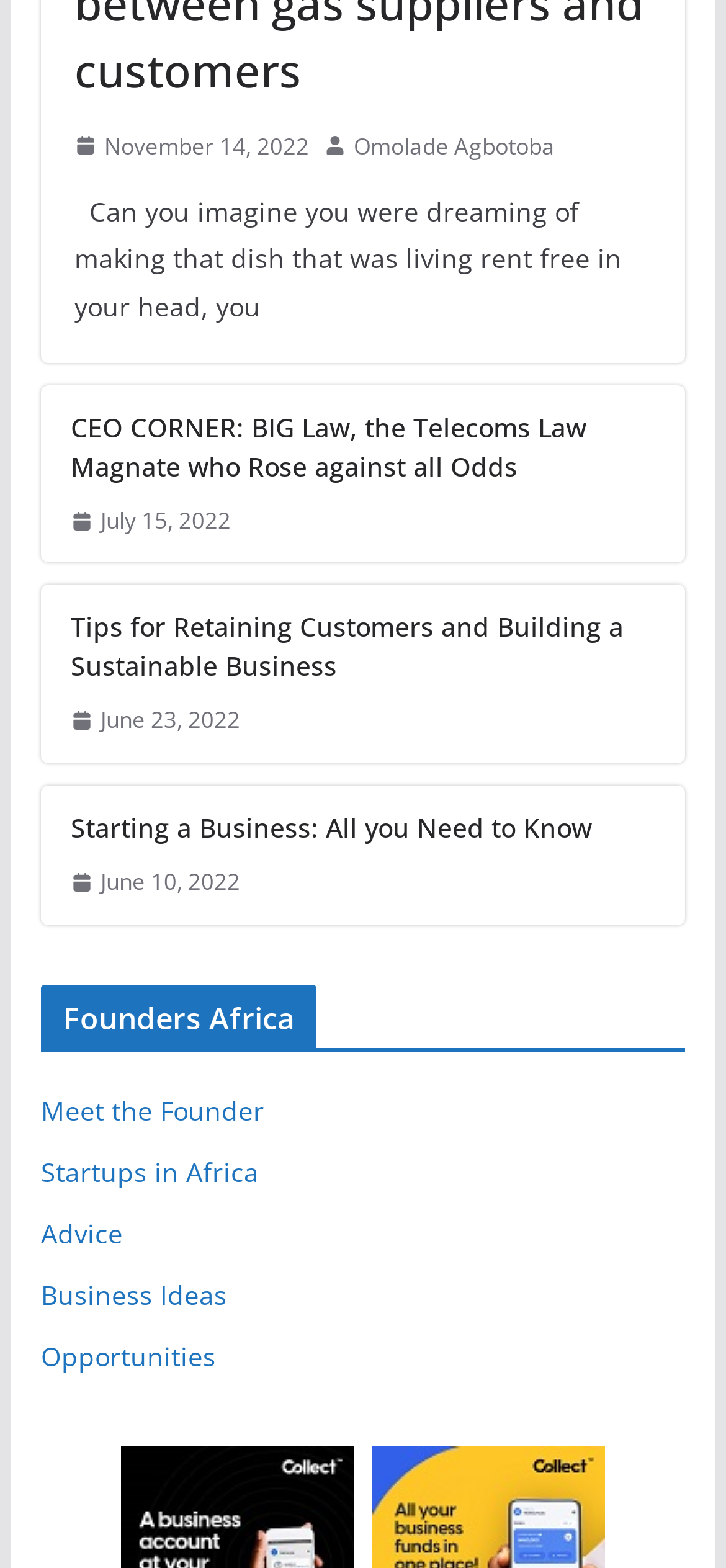Please locate the bounding box coordinates for the element that should be clicked to achieve the following instruction: "Learn about Starting a Business". Ensure the coordinates are given as four float numbers between 0 and 1, i.e., [left, top, right, bottom].

[0.097, 0.515, 0.903, 0.54]